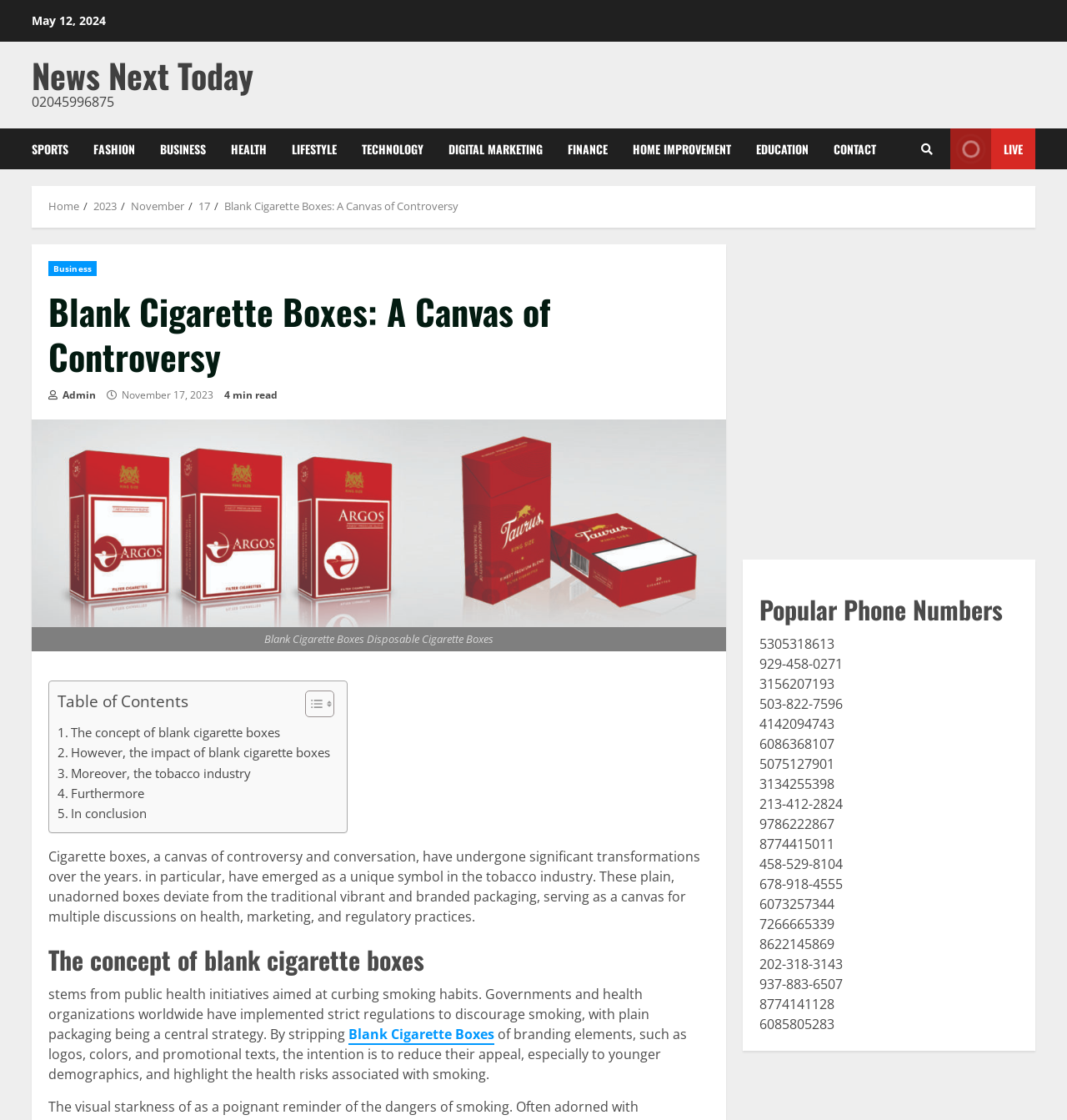Offer a meticulous caption that includes all visible features of the webpage.

This webpage is about "Blank Cigarette Boxes: A Canvas of Controversy" and appears to be a news article or blog post. At the top, there is a date "May 12, 2024" and a link to "News Next Today". Below that, there are several links to different categories such as "SPORTS", "FASHION", "BUSINESS", and more, which are likely navigation links to other sections of the website.

To the right of these links, there is a search icon and a "LIVE" link. Below the navigation links, there is a breadcrumb trail showing the path to the current article, with links to "Home", "2023", "November", "17", and the article title.

The main content of the article is divided into sections. At the top, there is a heading "Blank Cigarette Boxes: A Canvas of Controversy" and an image of blank cigarette boxes. Below that, there is a table of contents with links to different sections of the article.

The article itself begins with a paragraph discussing the concept of blank cigarette boxes and their significance in the tobacco industry. The text is divided into sections with headings such as "The concept of blank cigarette boxes" and "Furthermore". There are also links to related topics, such as "Blank Cigarette Boxes", throughout the article.

To the right of the main content, there is a complementary section with a heading "Popular Phone Numbers" and a list of phone numbers.

Overall, the webpage appears to be a well-structured and informative article about blank cigarette boxes, with clear headings, links to related topics, and a table of contents to help navigate the content.